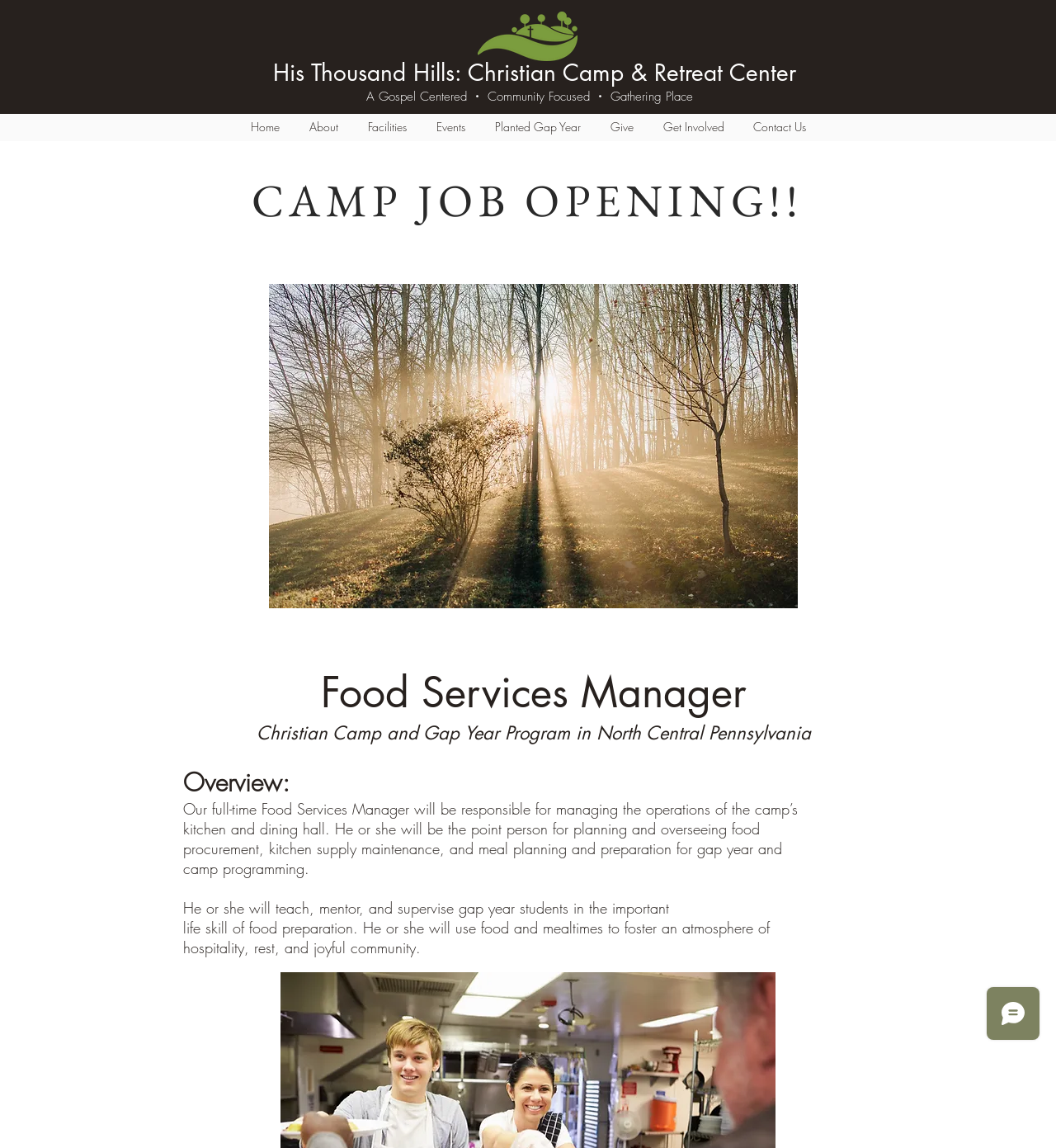Write a detailed summary of the webpage.

The webpage is about His Thousand Hills Christian Camp and Retreat Center in Pennsylvania. At the top, there is a logo with the camp's name, accompanied by a link to the camp's homepage. Below the logo, there is a heading that reads "His Thousand Hills: Christian Camp & Retreat Center" followed by a subtitle "A Gospel Centered ・ Community Focused ・ Gathering Place".

On the top navigation bar, there are links to various sections of the website, including "Home", "About", "Facilities", "Events", "Planted Gap Year", "Give", "Get Involved", and "Contact Us".

The main content of the page is focused on a job opening for a Food Services Manager at the camp. There is a heading "CAMP JOB OPENING!!" followed by an image. Below the image, there are three headings that provide more information about the job: "Food Services Manager", "Christian Camp and Gap Year Program in North Central Pennsylvania", and a brief overview of the job responsibilities.

The job description is divided into several paragraphs, explaining the responsibilities of the Food Services Manager, including managing the camp's kitchen and dining hall, planning and overseeing food procurement, and teaching and mentoring gap year students in food preparation. The text also highlights the importance of fostering an atmosphere of hospitality, rest, and joyful community through food and mealtimes.

At the bottom of the page, there is a region labeled "Anchor 1", and a Wix Chat iframe in the bottom right corner.